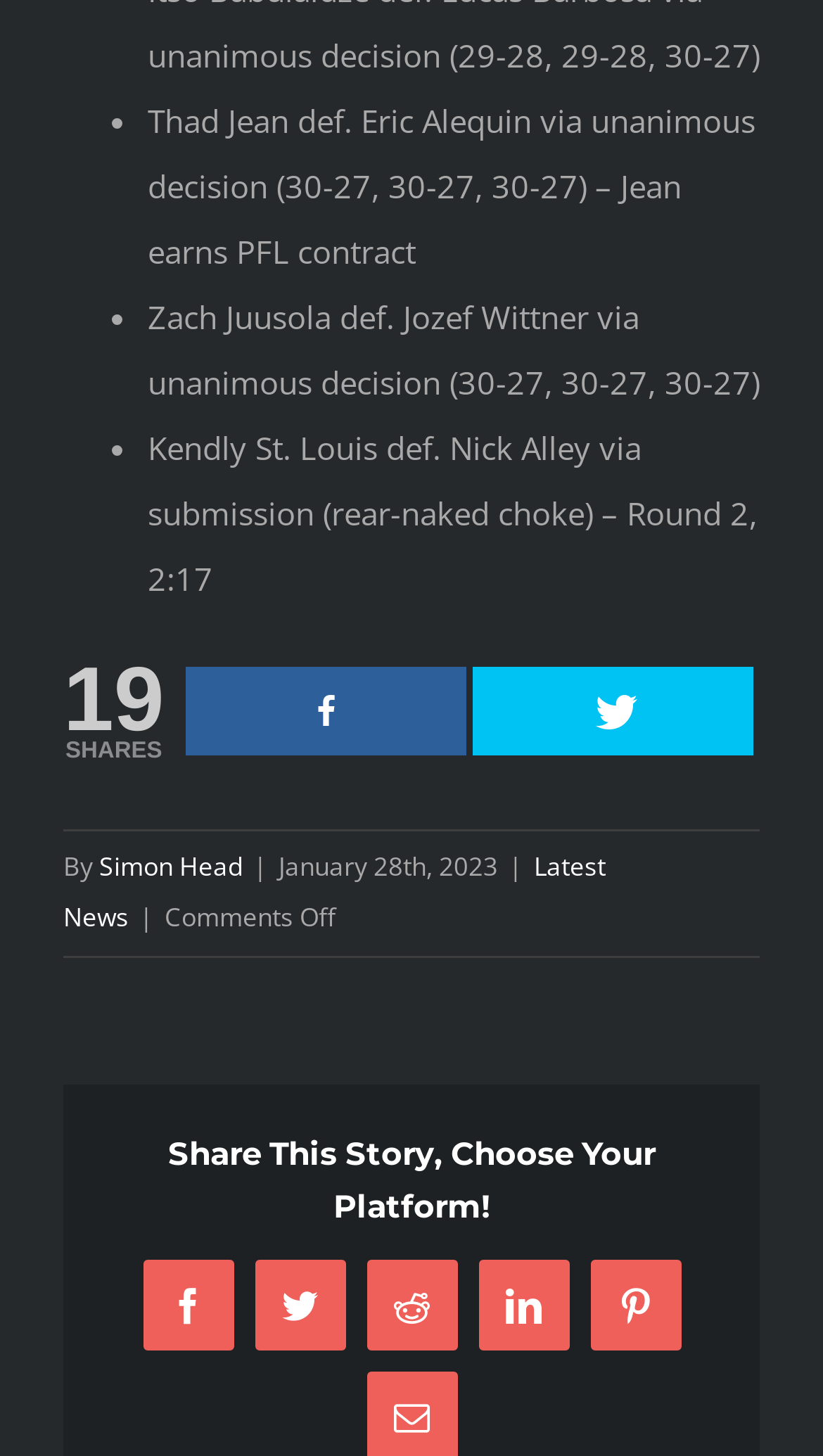Carefully observe the image and respond to the question with a detailed answer:
Who won the fight between Thad Jean and Eric Alequin?

The answer can be found in the first bullet point which states 'Thad Jean def. Eric Alequin via unanimous decision (30-27, 30-27, 30-27) – Jean earns PFL contract'.